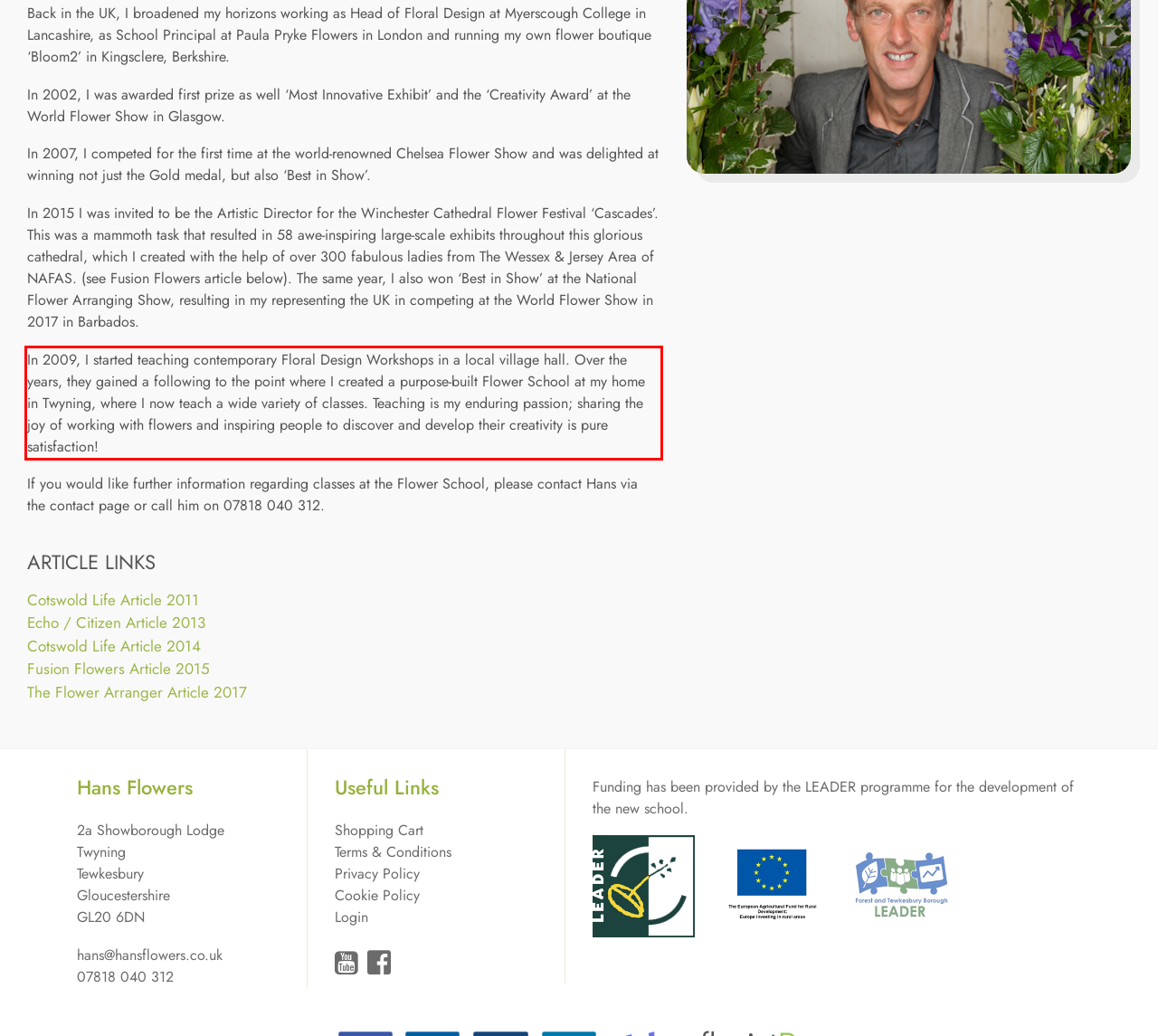Please identify and extract the text from the UI element that is surrounded by a red bounding box in the provided webpage screenshot.

In 2009, I started teaching contemporary Floral Design Workshops in a local village hall. Over the years, they gained a following to the point where I created a purpose-built Flower School at my home in Twyning, where I now teach a wide variety of classes. Teaching is my enduring passion; sharing the joy of working with flowers and inspiring people to discover and develop their creativity is pure satisfaction!